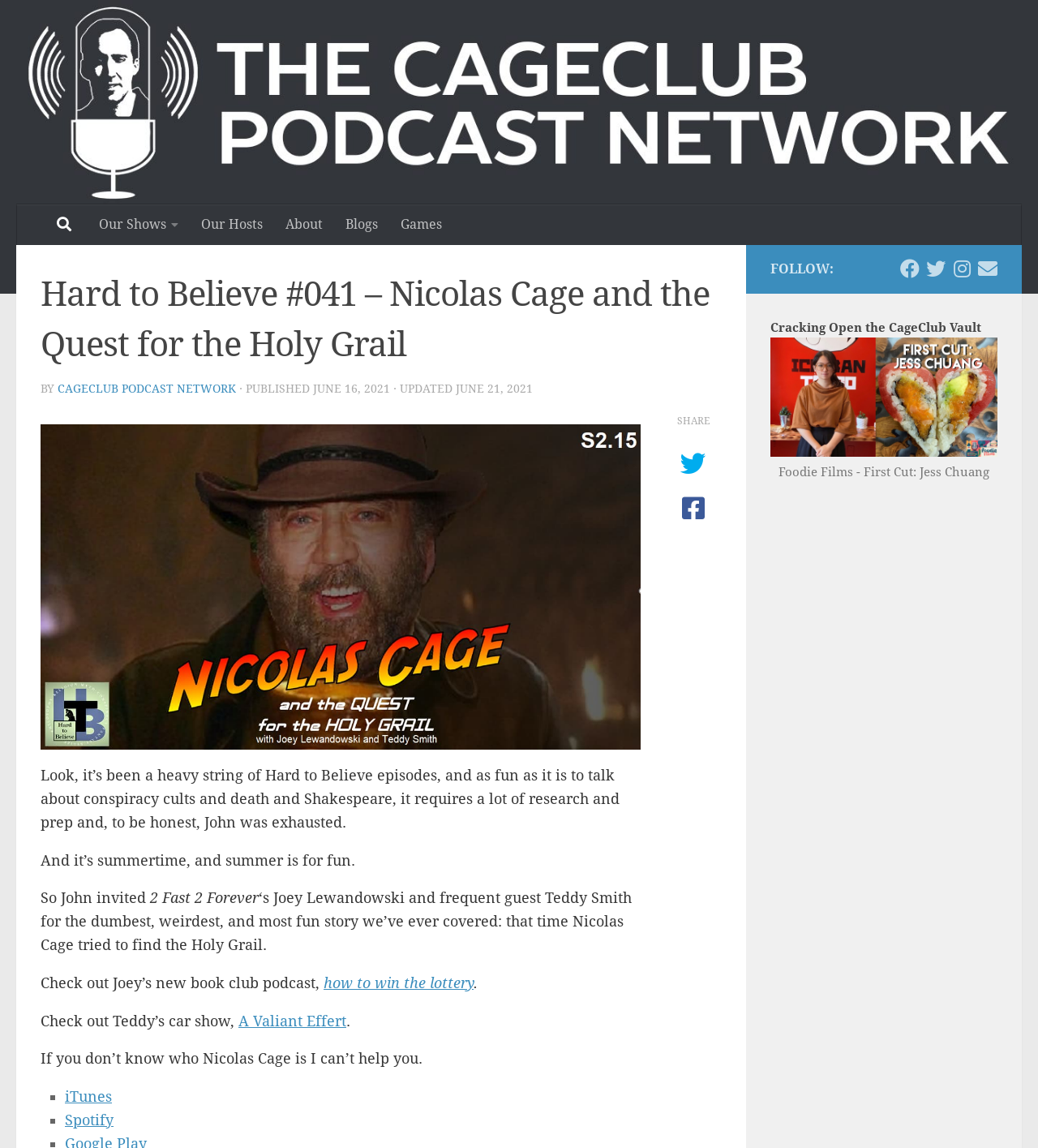Show the bounding box coordinates for the element that needs to be clicked to execute the following instruction: "Share this episode on social media". Provide the coordinates in the form of four float numbers between 0 and 1, i.e., [left, top, right, bottom].

[0.652, 0.361, 0.684, 0.372]